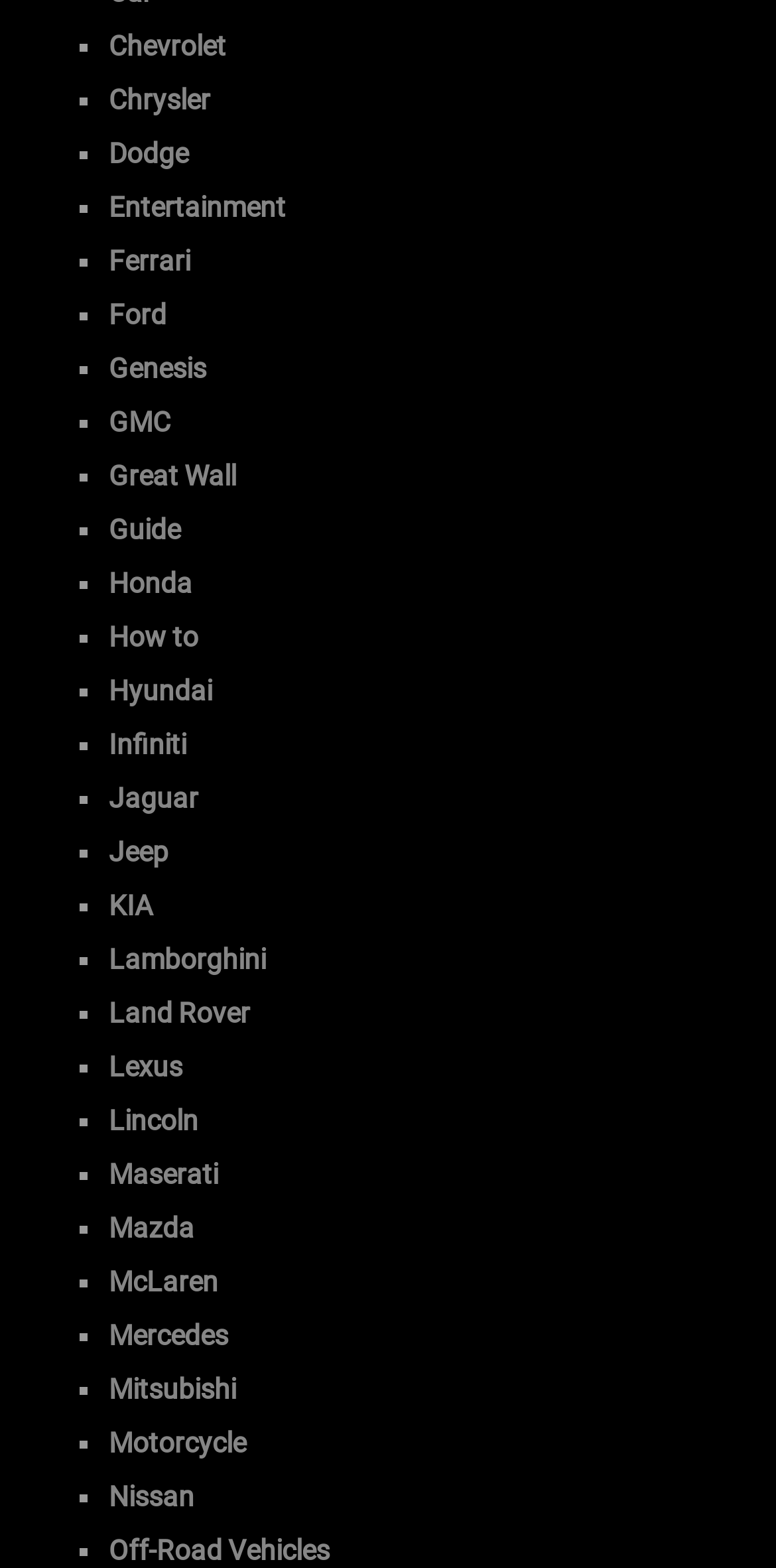How many links are there on the webpage?
Refer to the image and answer the question using a single word or phrase.

53